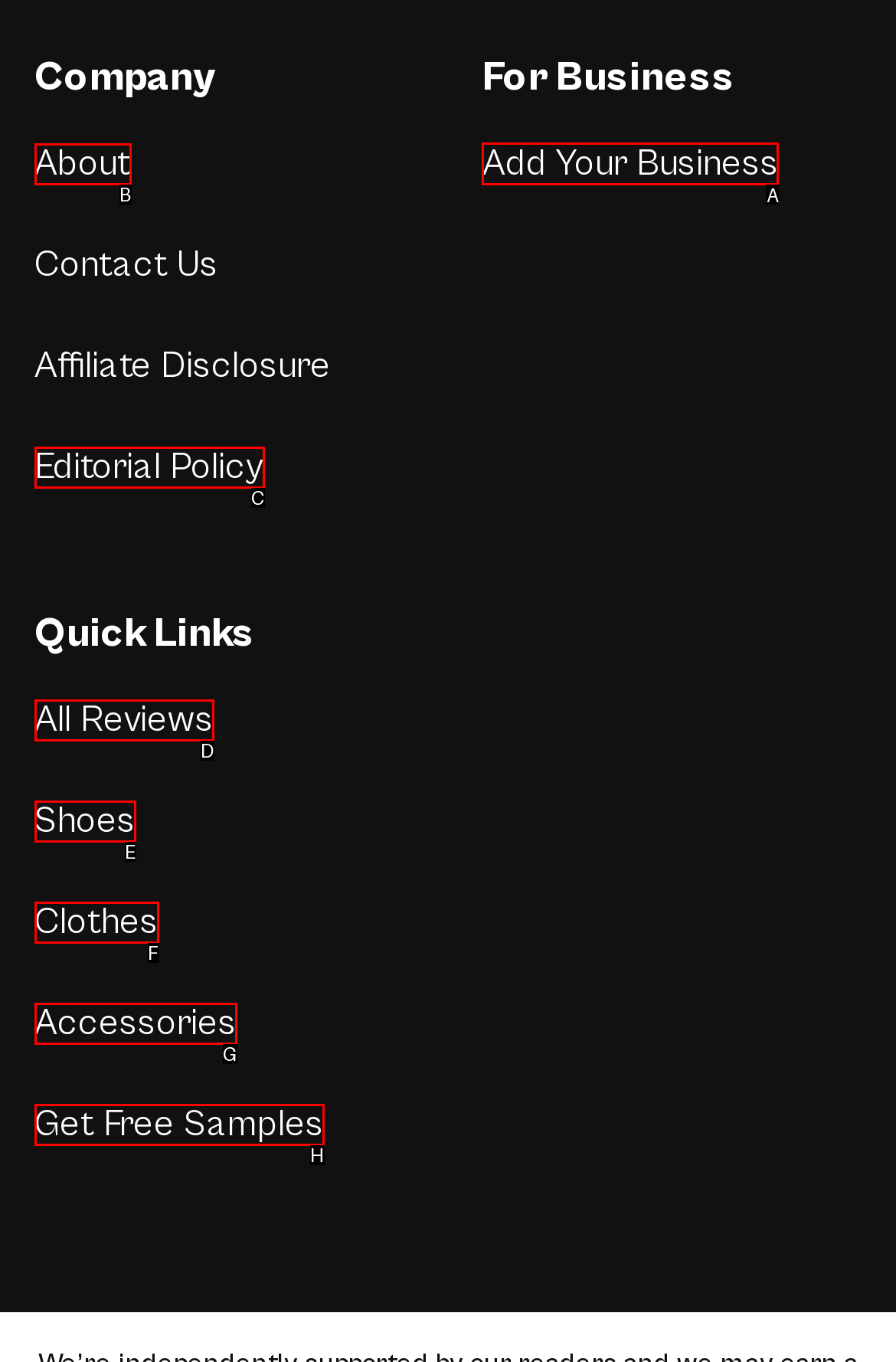Identify the correct option to click in order to accomplish the task: Add Your Business Provide your answer with the letter of the selected choice.

A